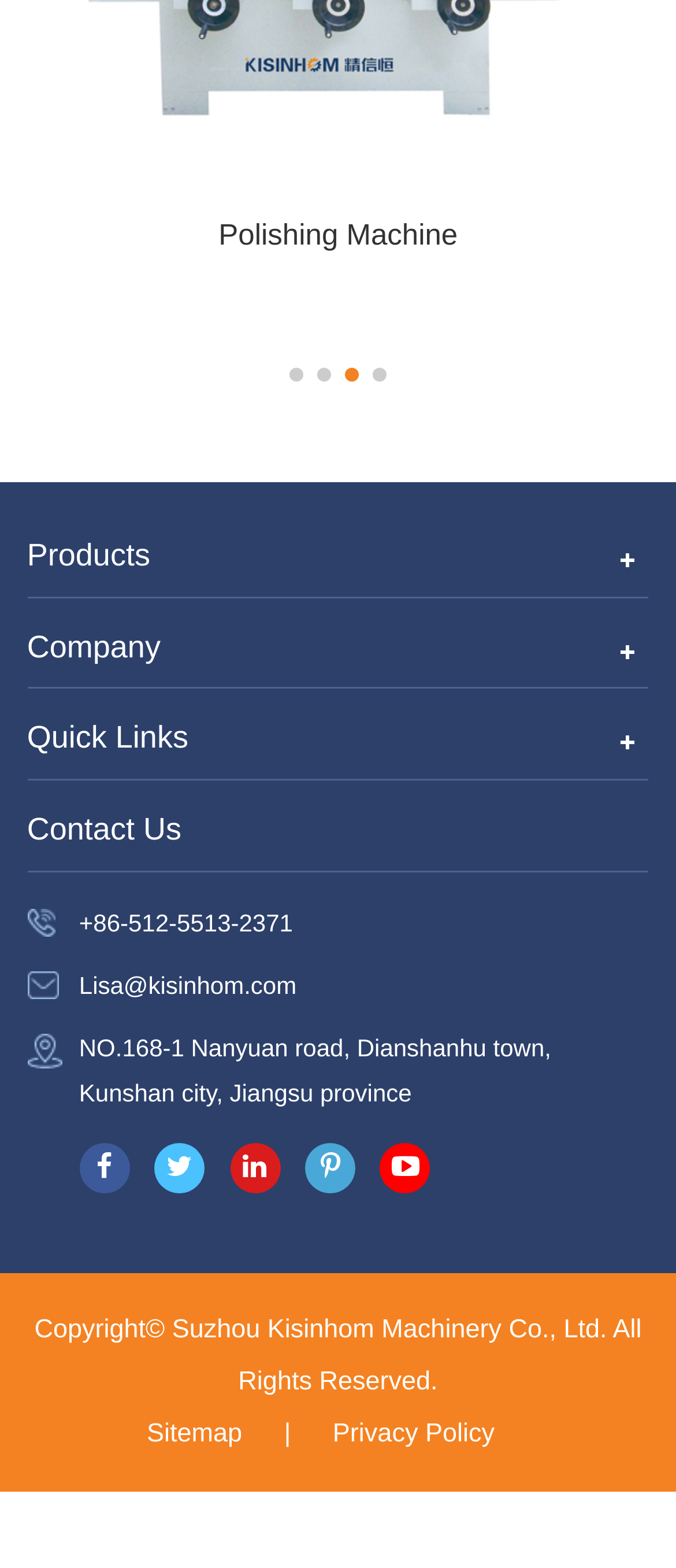What is the product mentioned at the top?
Use the image to answer the question with a single word or phrase.

Polishing Machine